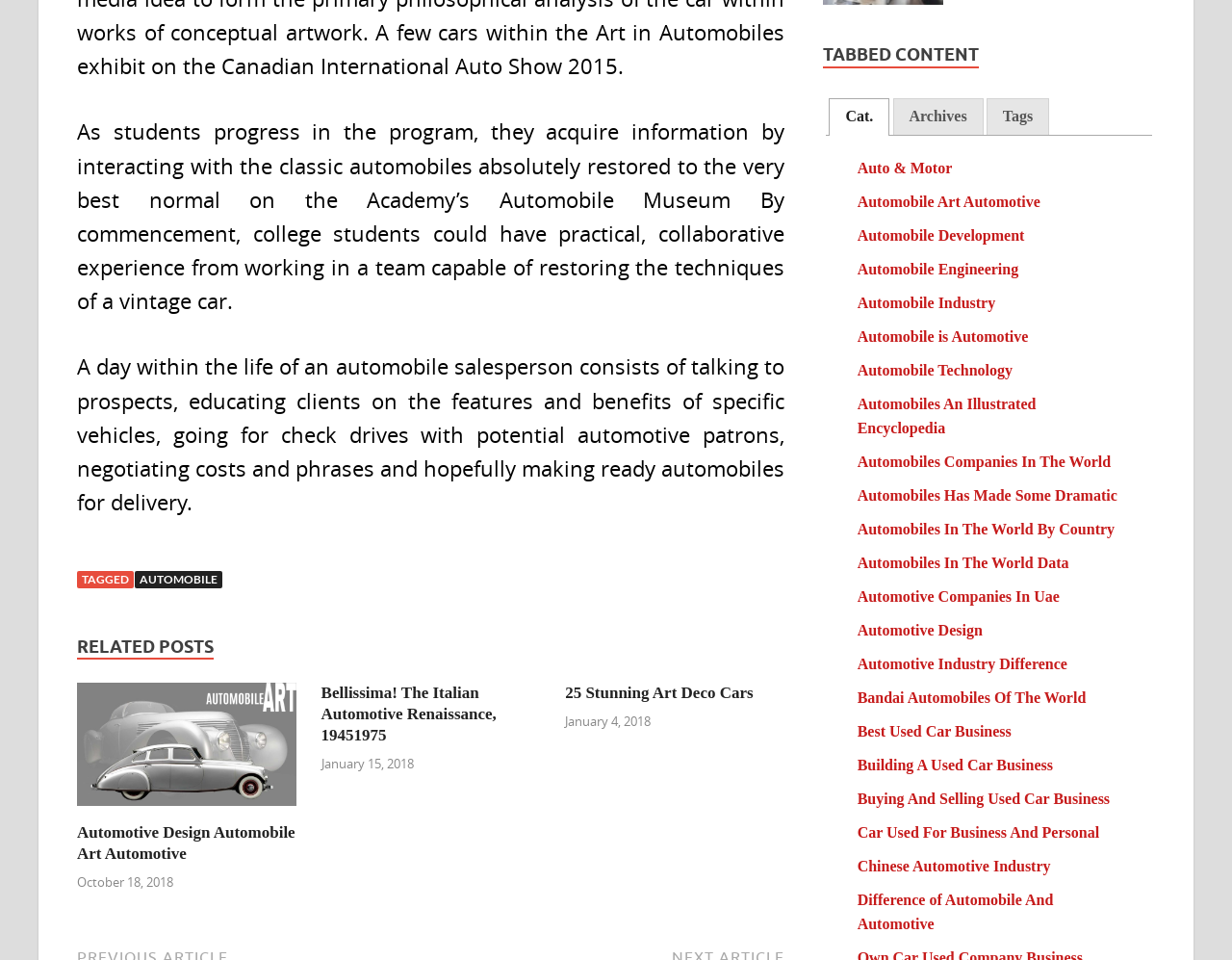For the element described, predict the bounding box coordinates as (top-left x, top-left y, bottom-right x, bottom-right y). All values should be between 0 and 1. Element description: Cat.

[0.674, 0.103, 0.721, 0.14]